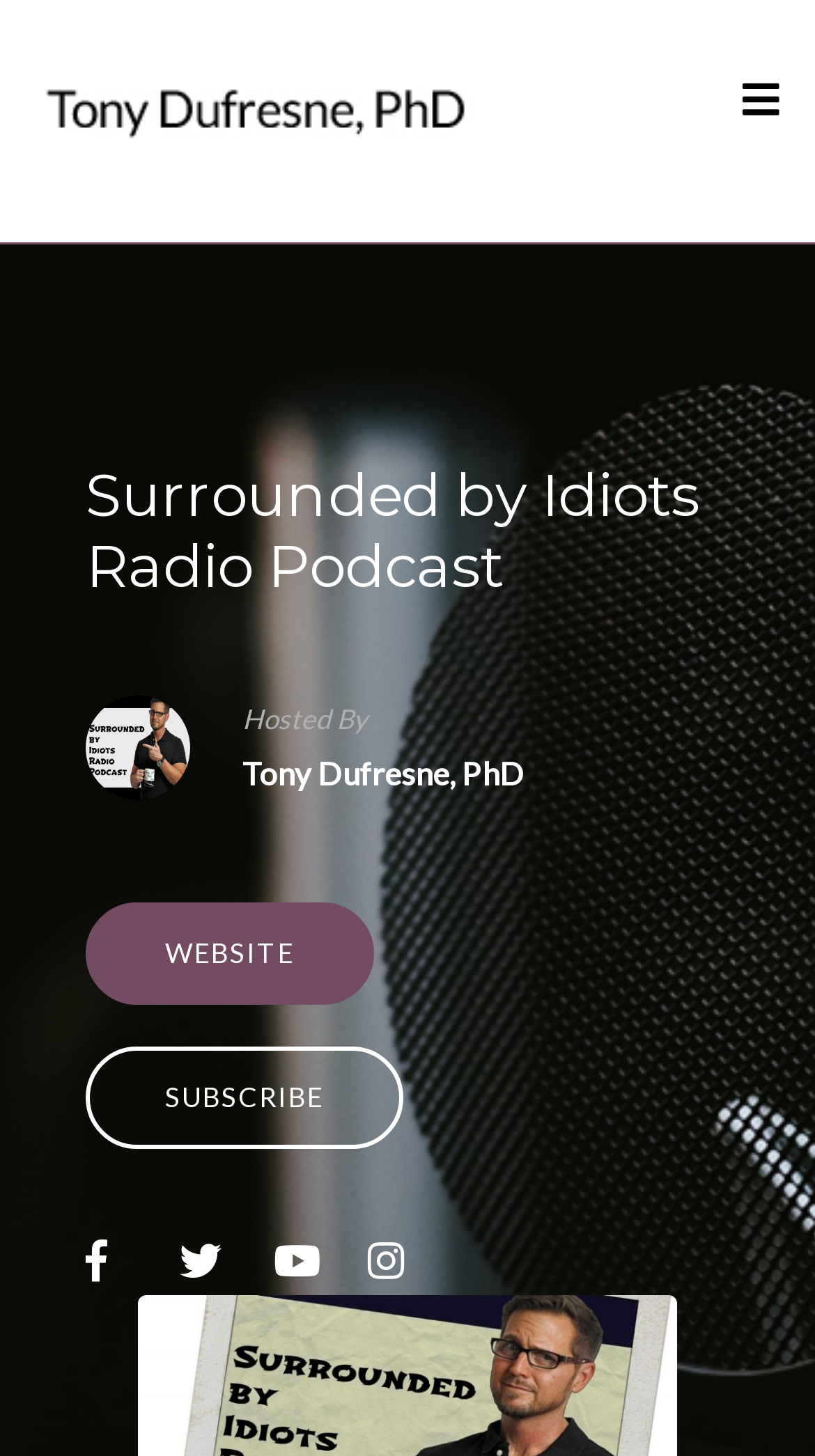What is the text above the social media links?
Refer to the image and provide a one-word or short phrase answer.

SUBSCRIBE